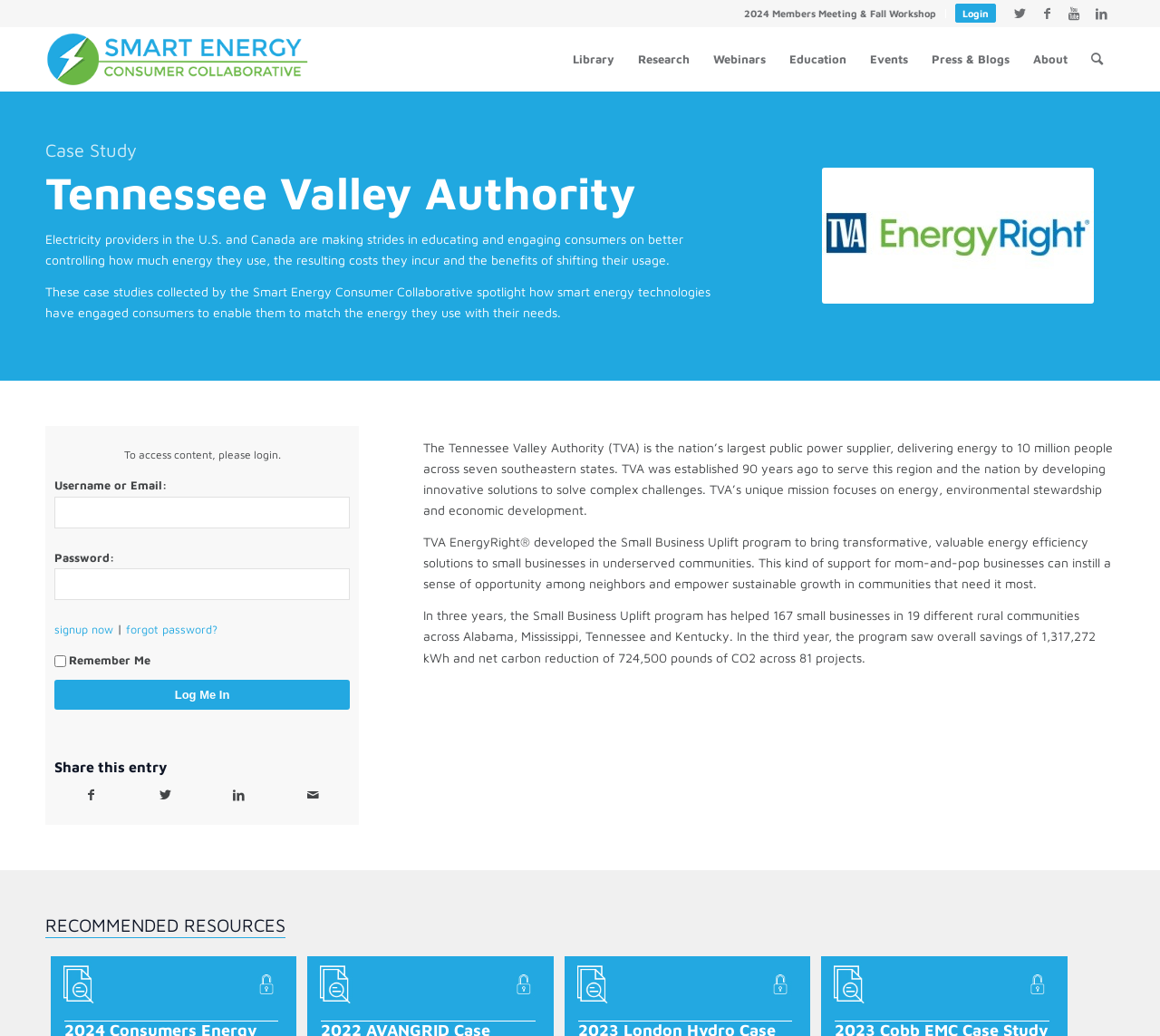Can you look at the image and give a comprehensive answer to the question:
What is the purpose of the Small Business Uplift program?

According to the webpage, the Small Business Uplift program was developed by TVA EnergyRight to bring transformative, valuable energy efficiency solutions to small businesses in underserved communities, which implies that the purpose of the program is to provide energy efficiency solutions to these businesses.